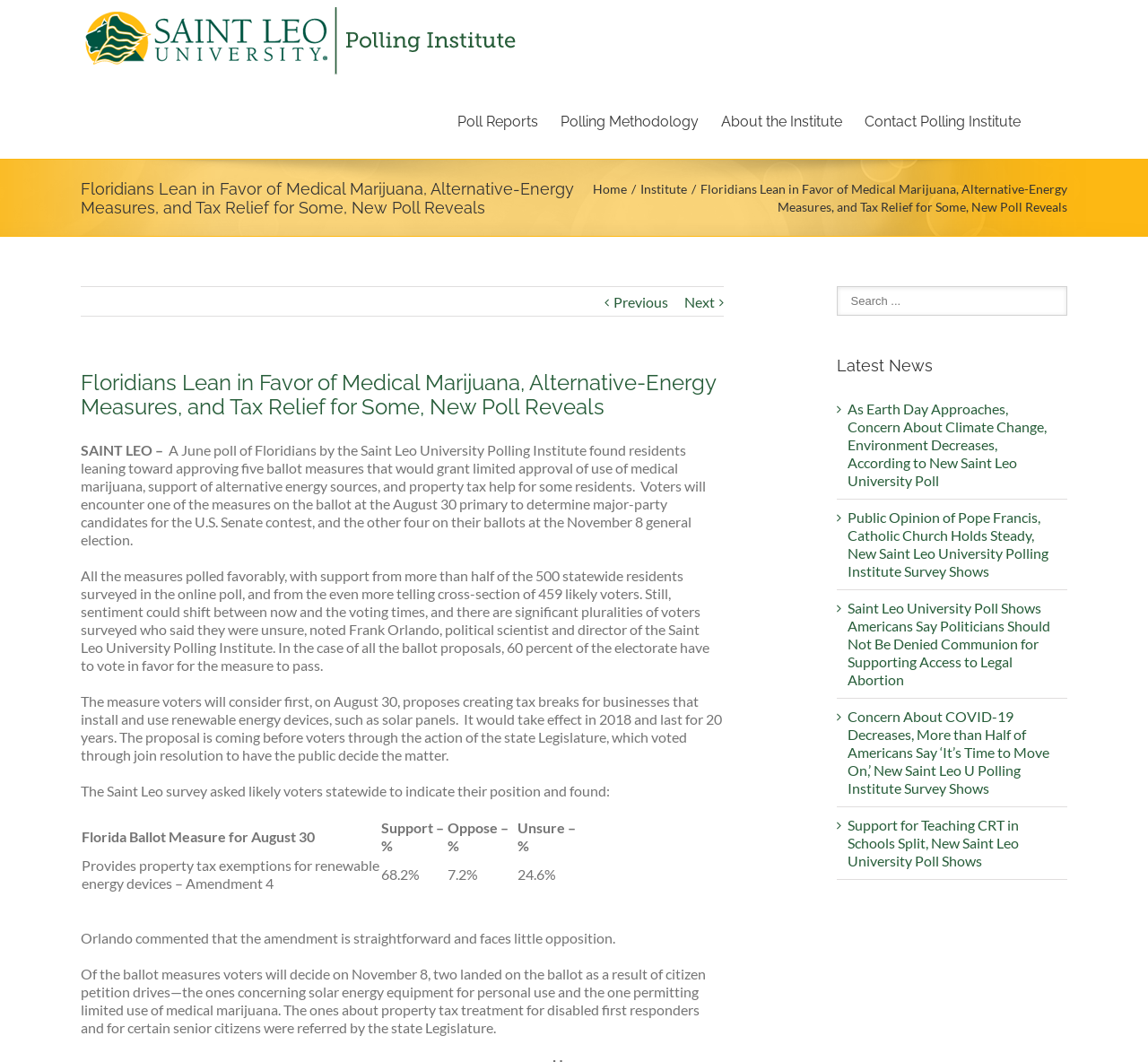What is the date of the primary election mentioned in the article?
Analyze the image and provide a thorough answer to the question.

The article states 'Voters will encounter one of the measures on the ballot at the August 30 primary to determine major-party candidates for the U.S. Senate contest...' which indicates that the primary election is on August 30.